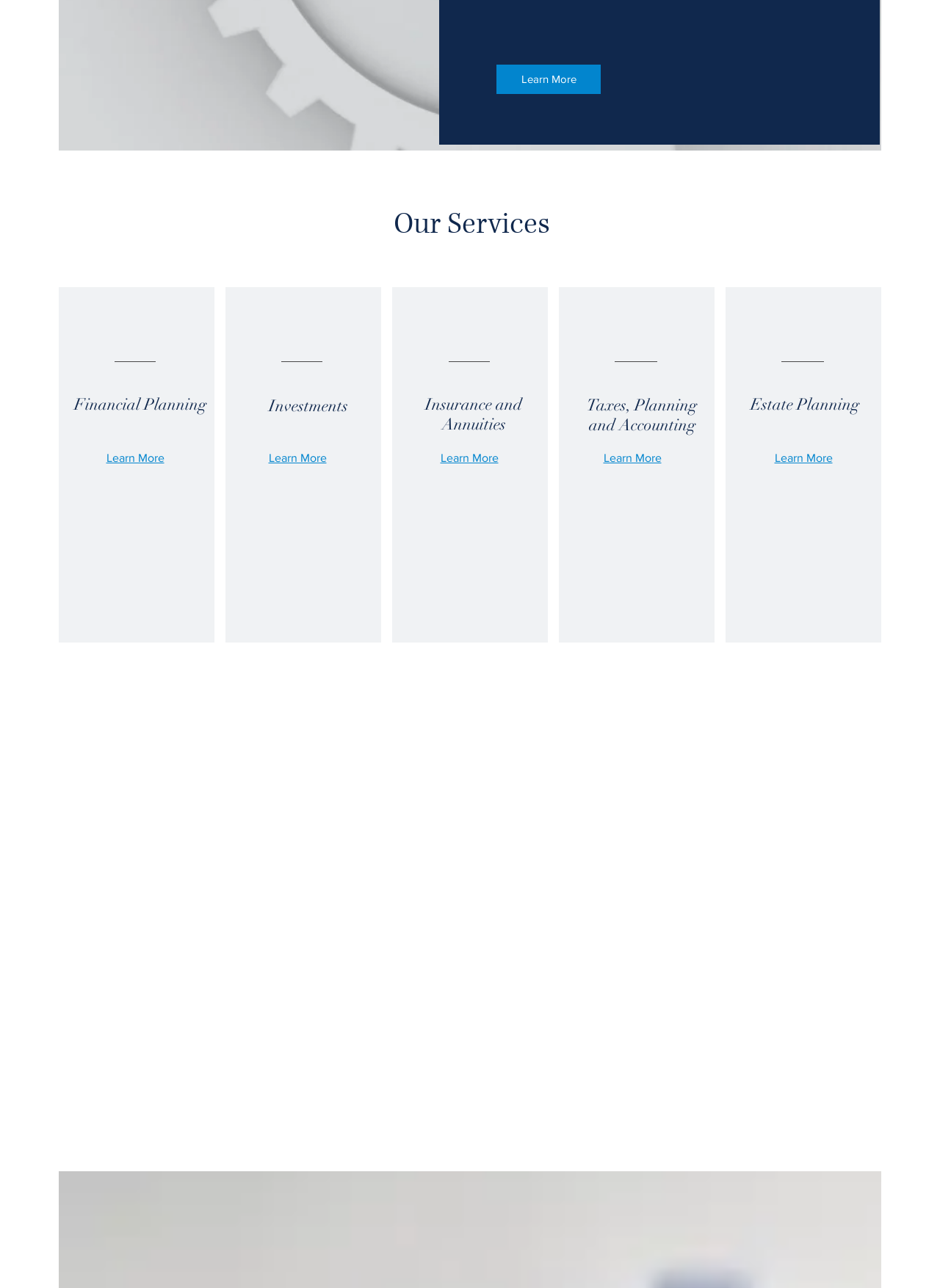Using the details in the image, give a detailed response to the question below:
What is the topic of the quote on the webpage?

The quote on the webpage compares a person's financial life to a series of gears in a transmission, suggesting that the different aspects of one's financial life need to work together in harmony.